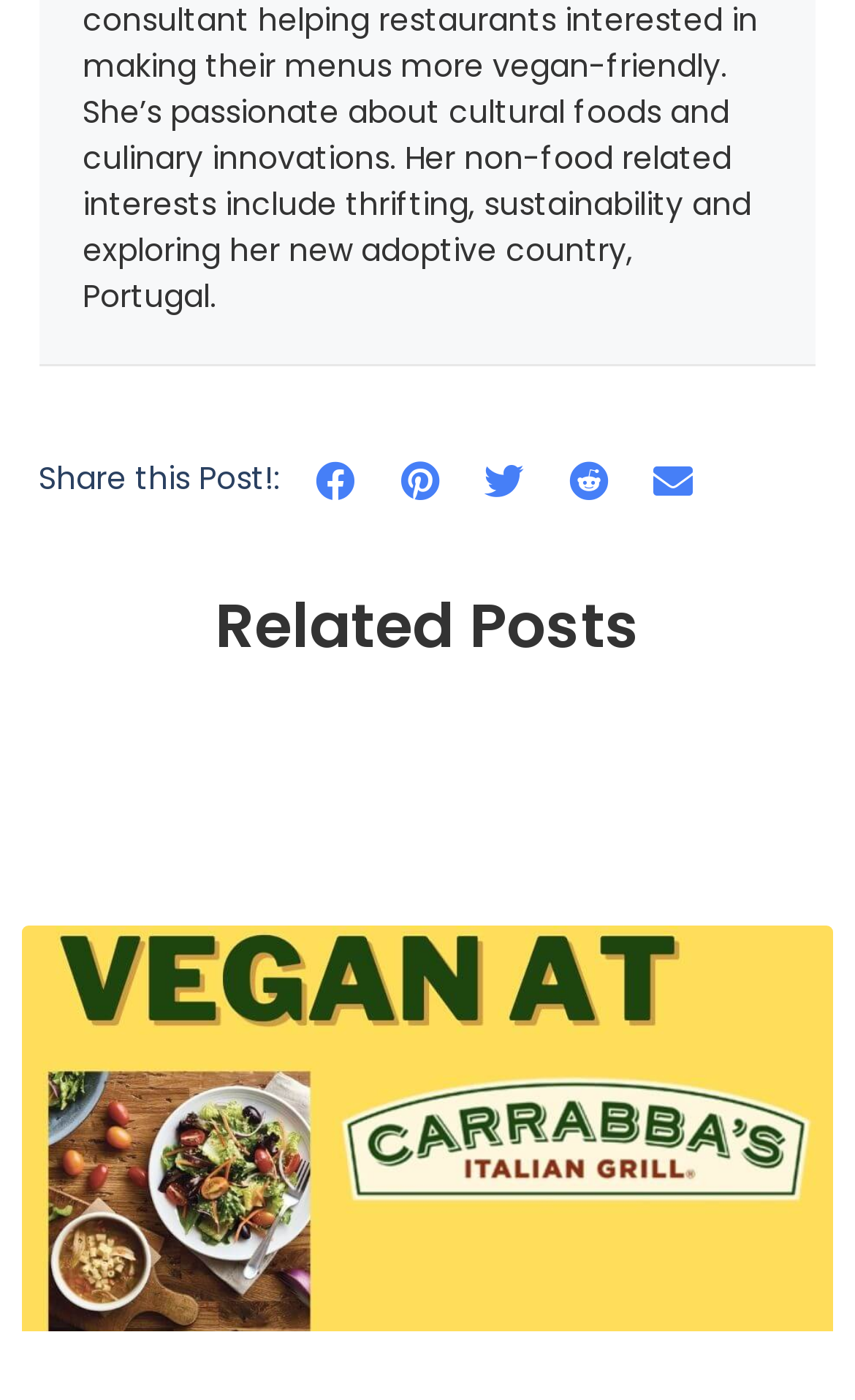How many links are there in the 'Related Posts' section?
Based on the image, respond with a single word or phrase.

1